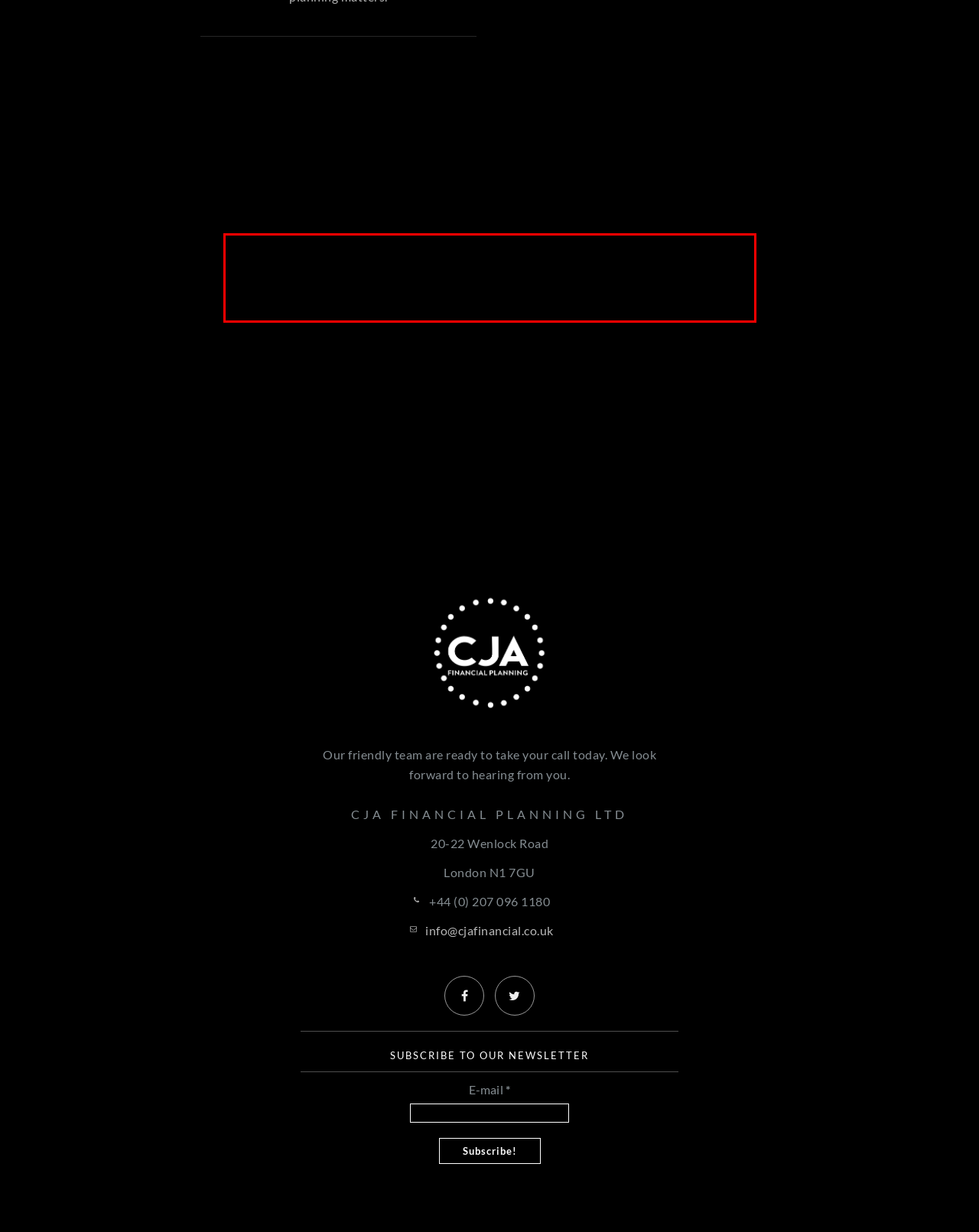Please identify and extract the text content from the UI element encased in a red bounding box on the provided webpage screenshot.

Your financial planning is not so much about money, but more about achieving your aspirations and objectives. These may be dynamic and thus subject to change where circumstances dictate or they may be of a more fixed nature. Whether you wish to secure a comfortable retirement, a new home, the payment of school fees or even that exotic sports car, we can help.